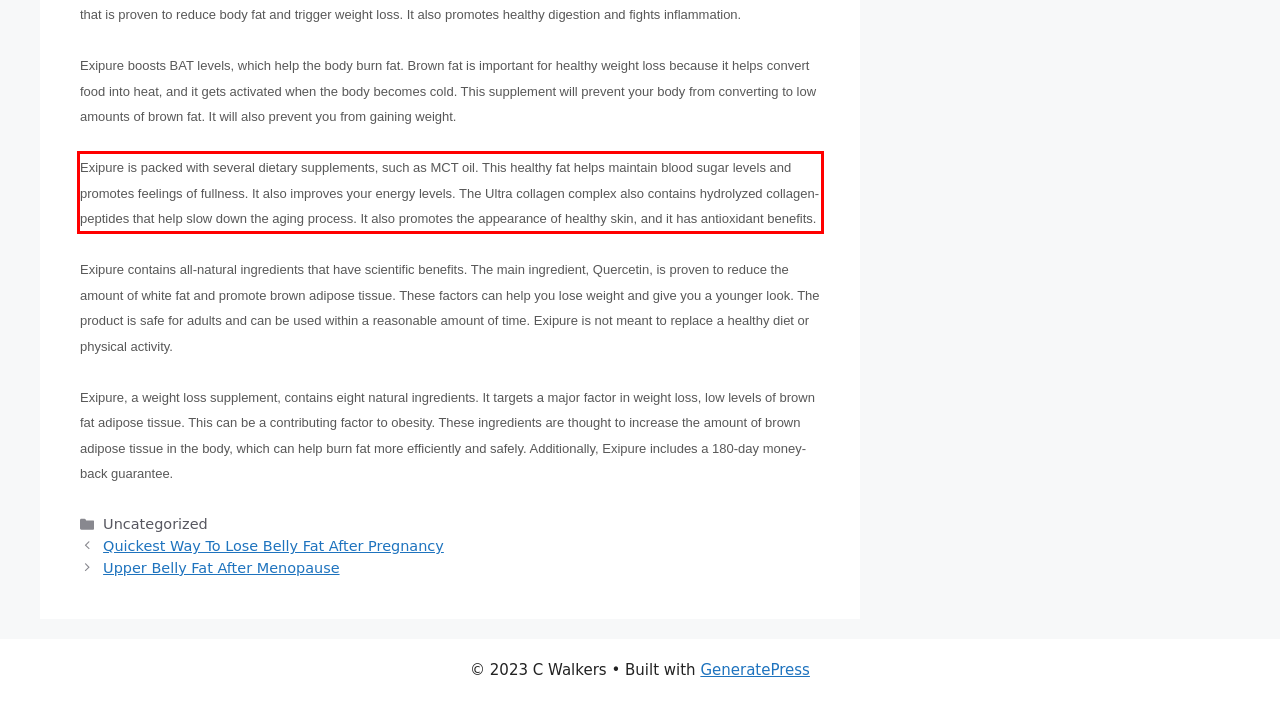You have a screenshot of a webpage, and there is a red bounding box around a UI element. Utilize OCR to extract the text within this red bounding box.

Exipure is packed with several dietary supplements, such as MCT oil. This healthy fat helps maintain blood sugar levels and promotes feelings of fullness. It also improves your energy levels. The Ultra collagen complex also contains hydrolyzed collagen-peptides that help slow down the aging process. It also promotes the appearance of healthy skin, and it has antioxidant benefits.